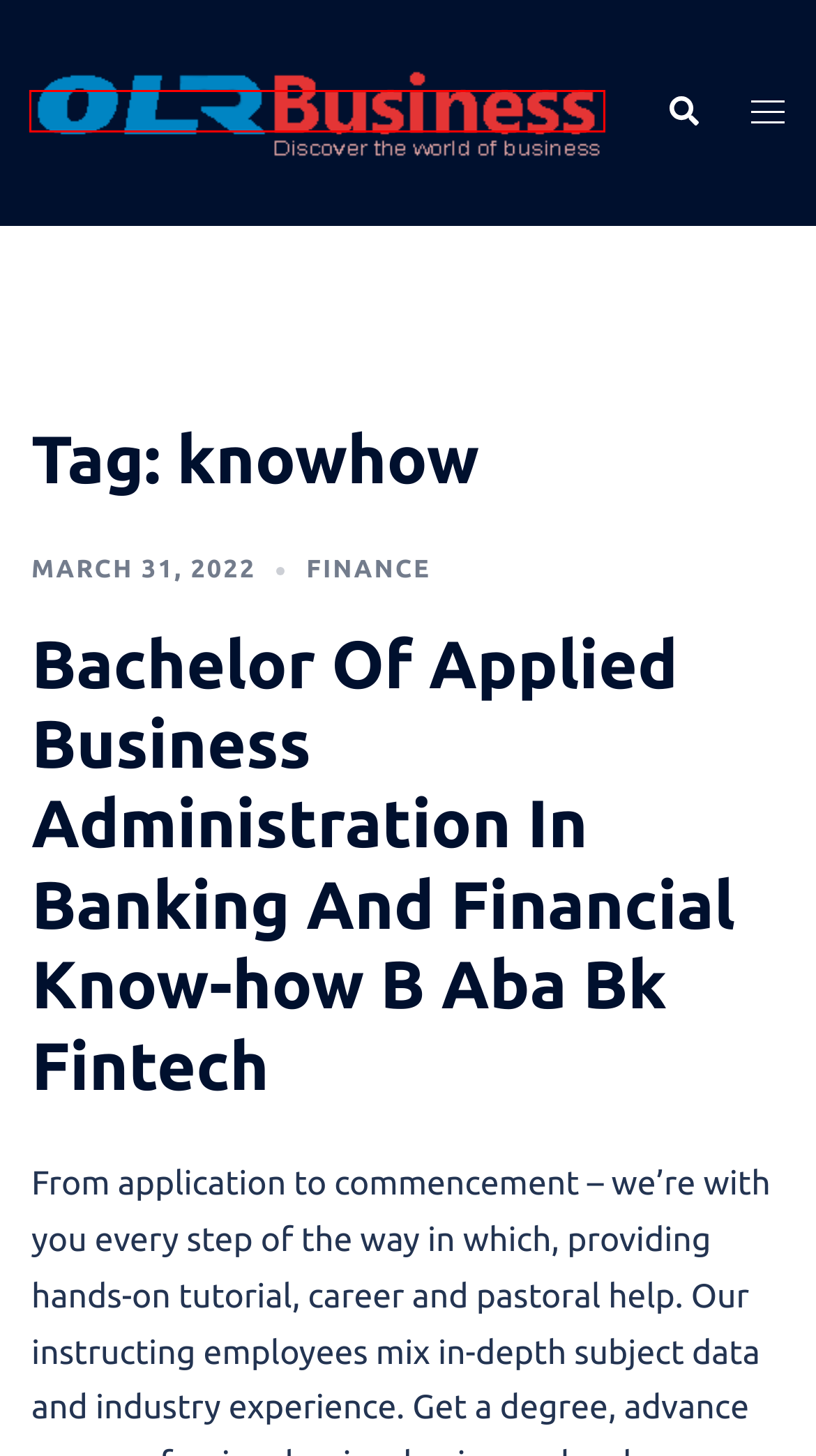Given a screenshot of a webpage with a red bounding box around an element, choose the most appropriate webpage description for the new page displayed after clicking the element within the bounding box. Here are the candidates:
A. Contact Us - OLR
B. Why Small Businesses Should Work With a Digital Consultant - OLR
C. Finance - OLR
D. Bachelor Of Applied Business Administration In Banking And Financial Know-how B Aba Bk Fintech - OLR
E. enterprise - OLR
F. jewelry - OLR
G. OLR - oldladiesrebellion.com
H. stock - OLR

G